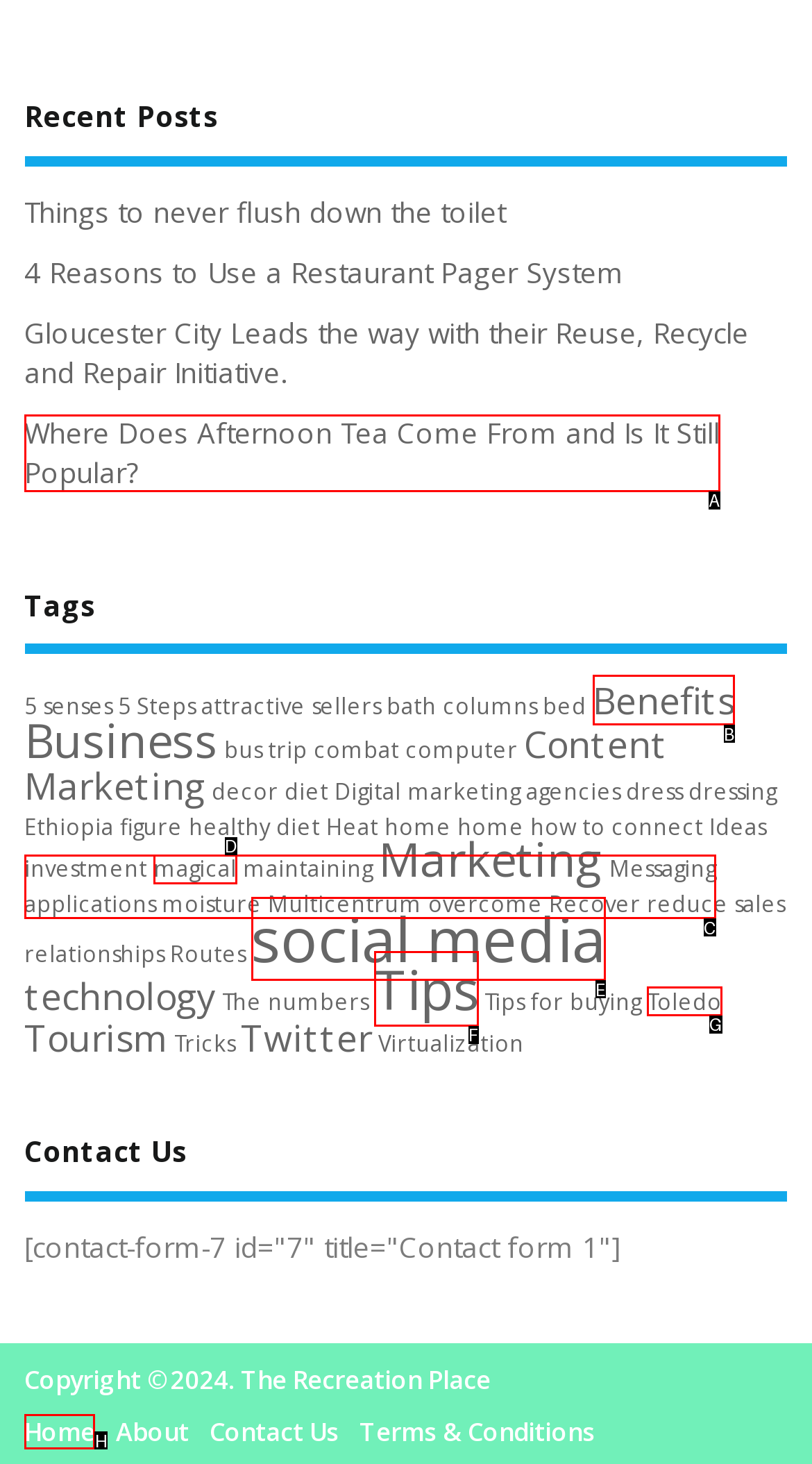Point out the option that needs to be clicked to fulfill the following instruction: Go to 'Home'
Answer with the letter of the appropriate choice from the listed options.

H